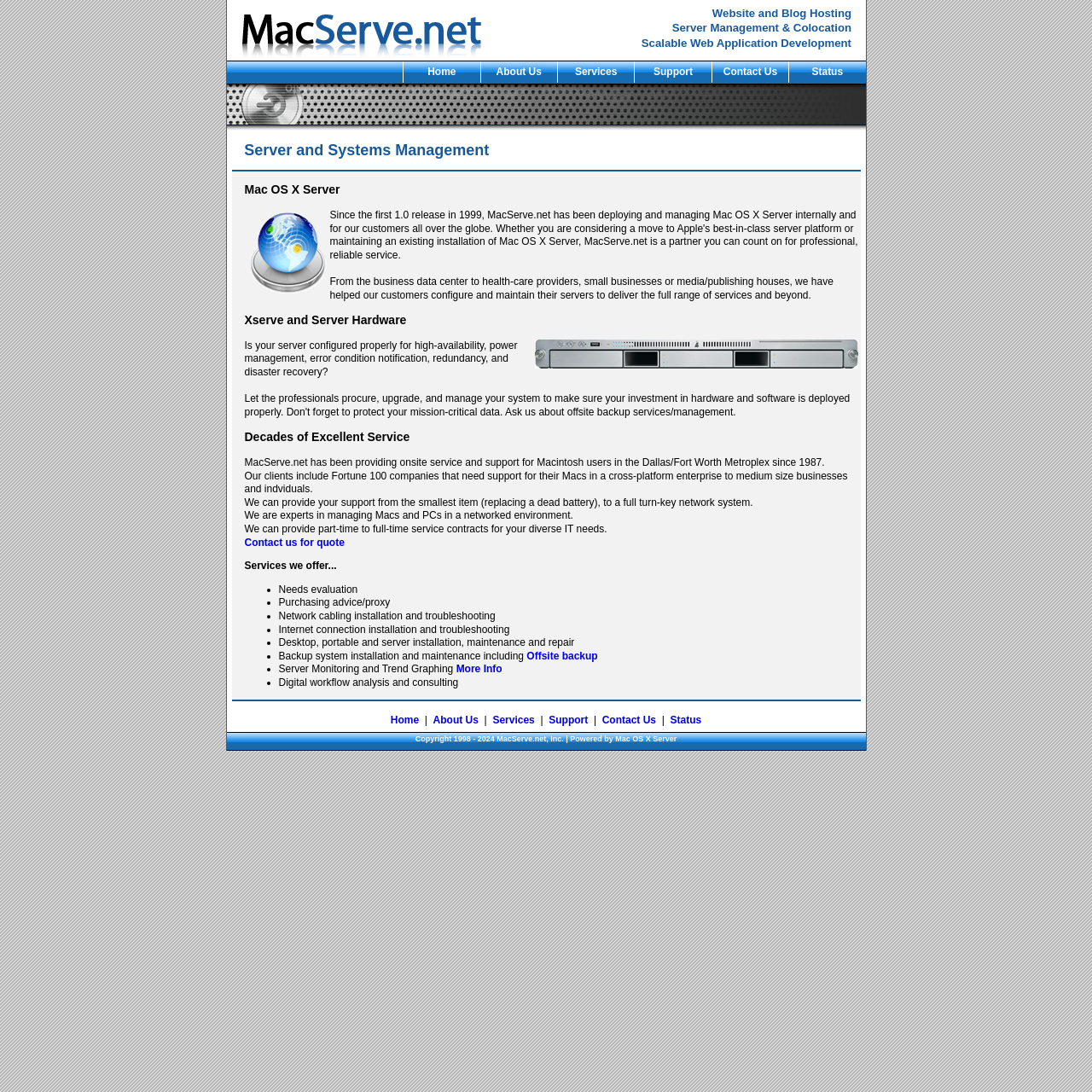What is the location of MacServe.net?
Make sure to answer the question with a detailed and comprehensive explanation.

The webpage mentions that MacServe.net is located in Dallas, Texas, which suggests that the company is based in this location and may provide services to clients in the surrounding area.